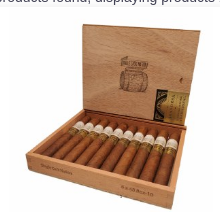Analyze the image and answer the question with as much detail as possible: 
Is the box fully open?

The caption states that the box is 'partially open', which means it is not fully open, but rather open to some extent to reveal the contents.